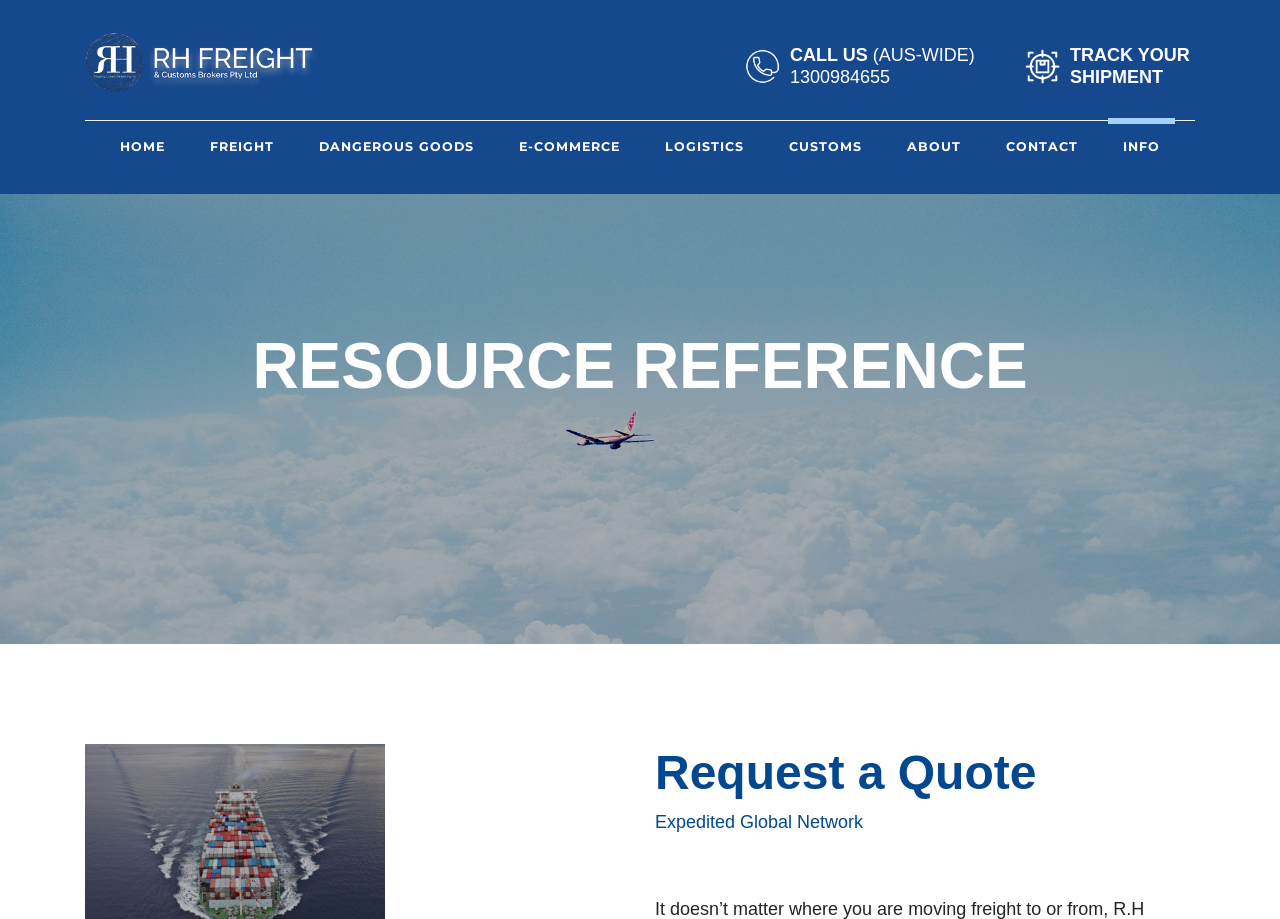Answer the following inquiry with a single word or phrase:
What is the name of the company?

RH Freight